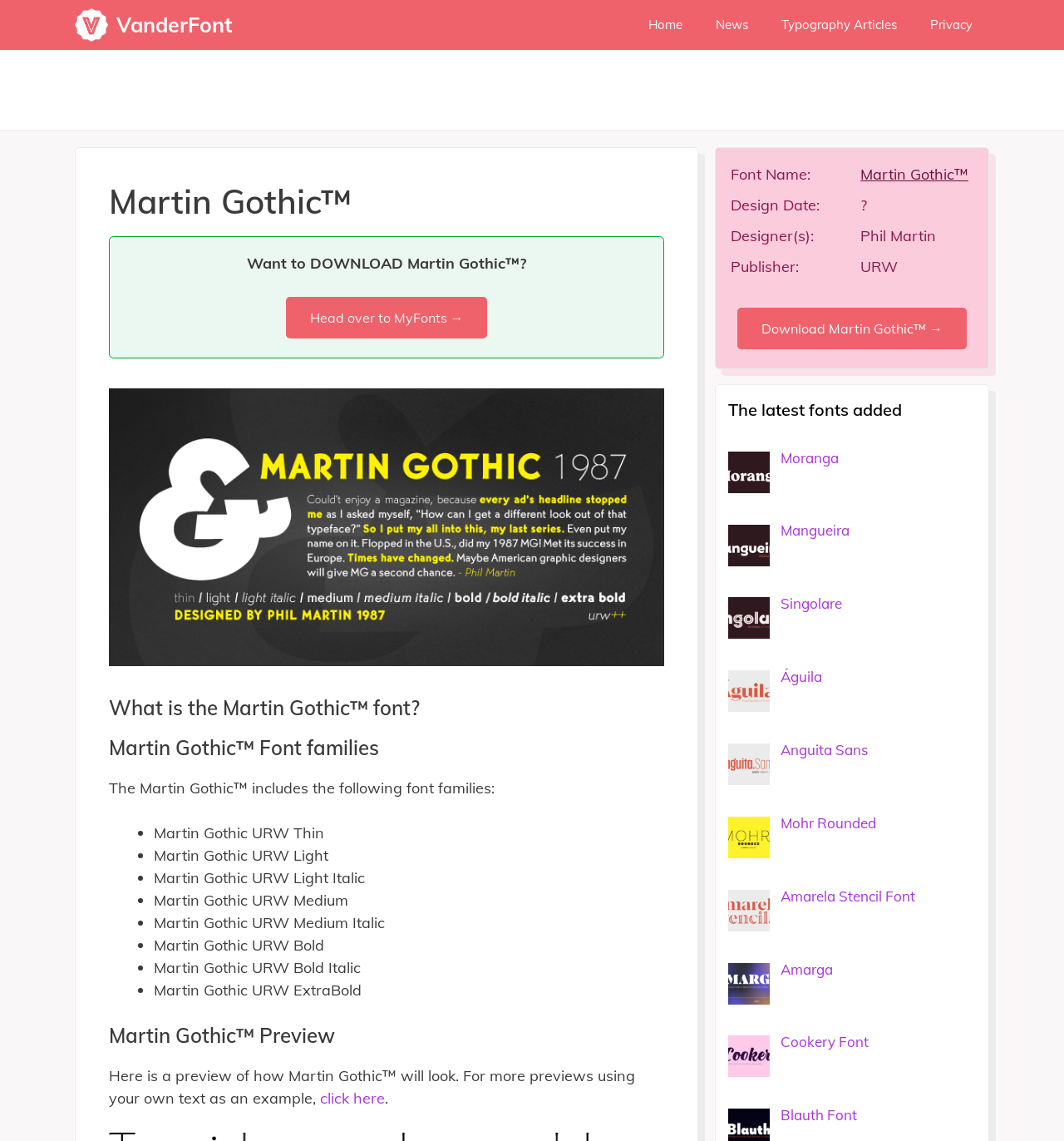Pinpoint the bounding box coordinates of the clickable element to carry out the following instruction: "Click the 'VanderFont' link."

[0.07, 0.0, 0.109, 0.044]